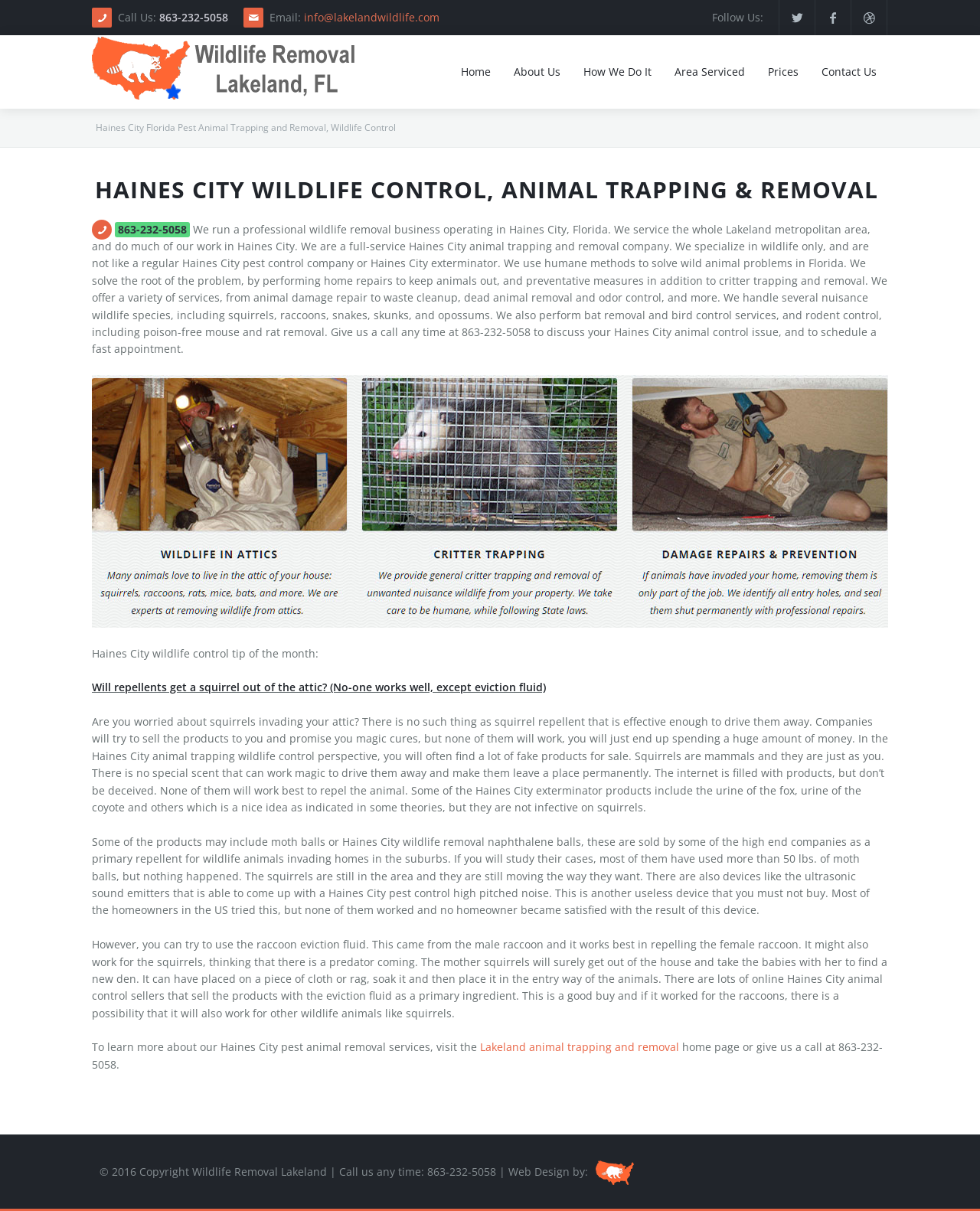Specify the bounding box coordinates of the element's region that should be clicked to achieve the following instruction: "Visit the home page". The bounding box coordinates consist of four float numbers between 0 and 1, in the format [left, top, right, bottom].

[0.459, 0.029, 0.512, 0.09]